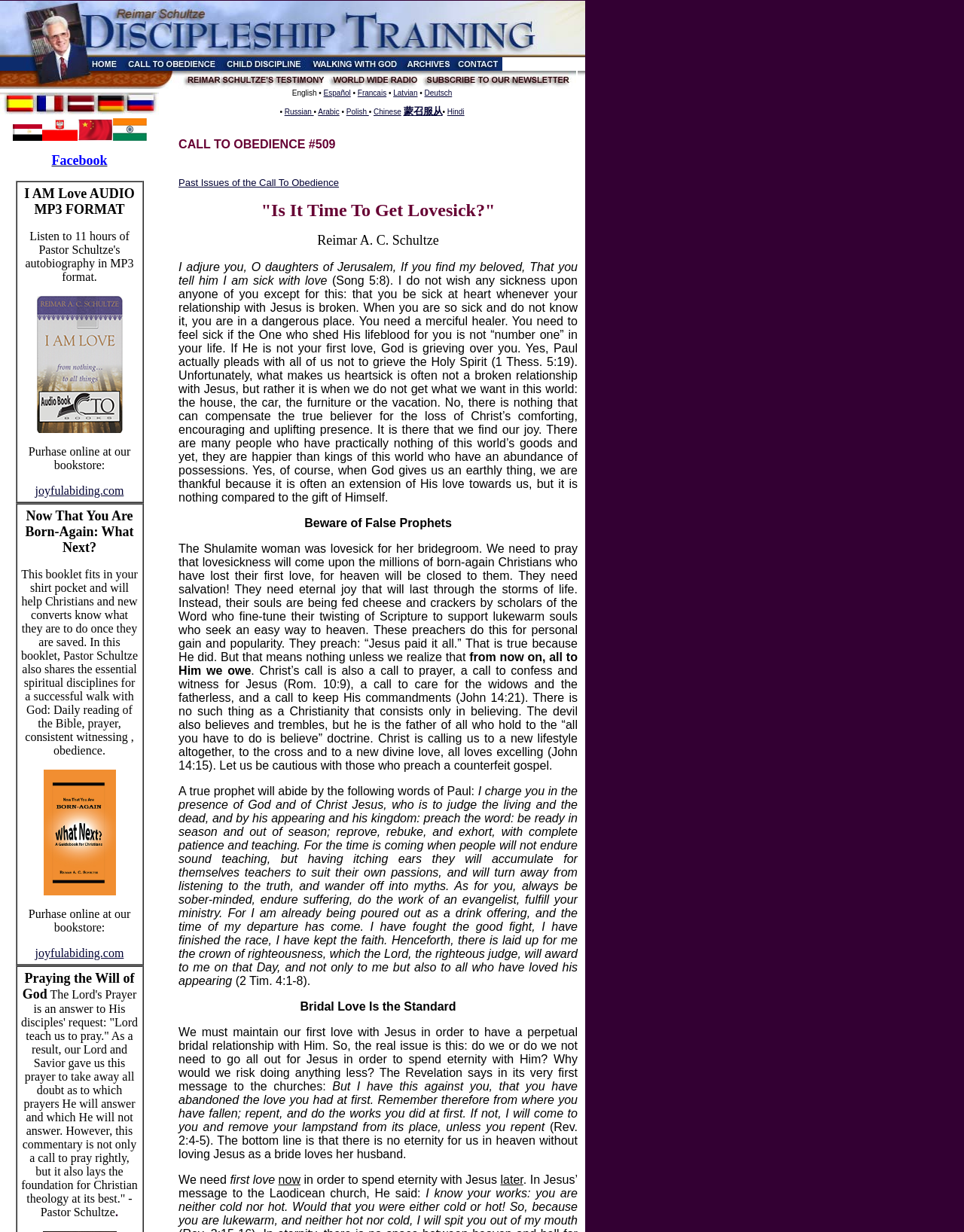Use a single word or phrase to answer the question: What is the layout of the top section?

Row of images